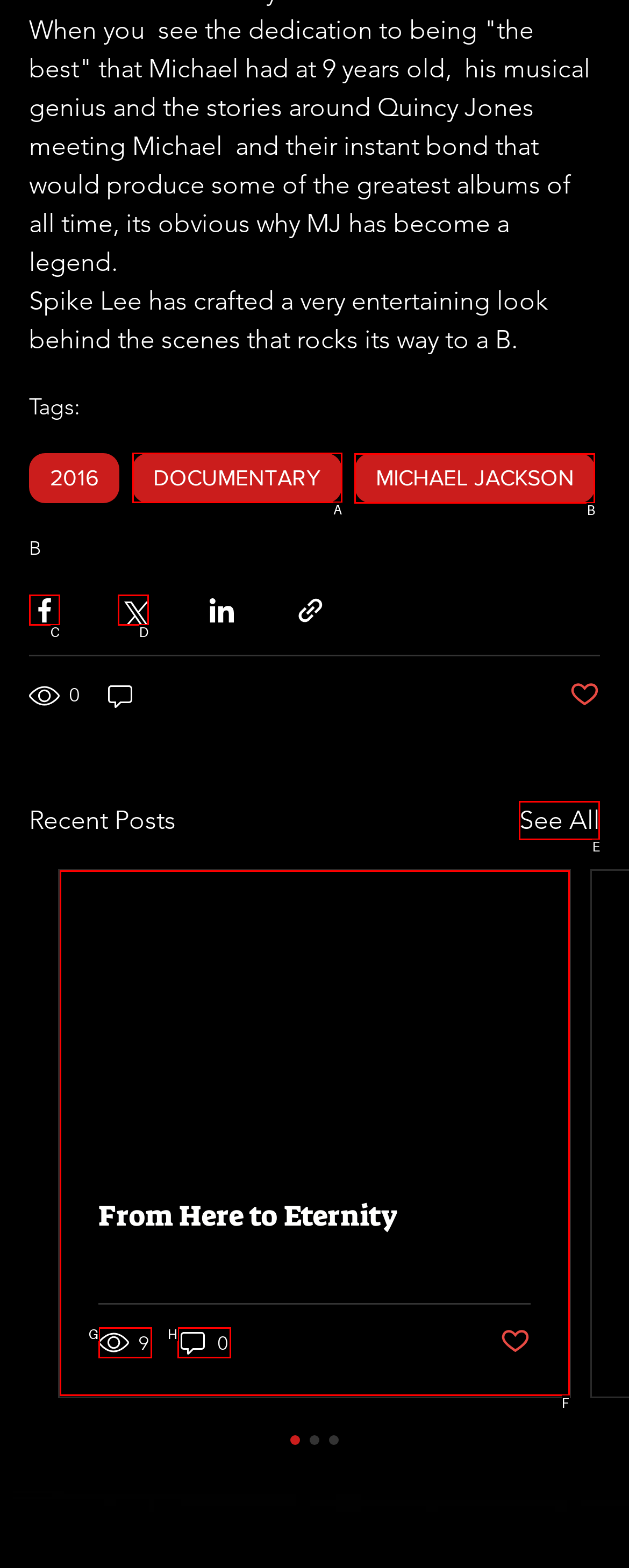Determine which letter corresponds to the UI element to click for this task: Click the 'MICHAEL JACKSON' tag
Respond with the letter from the available options.

B